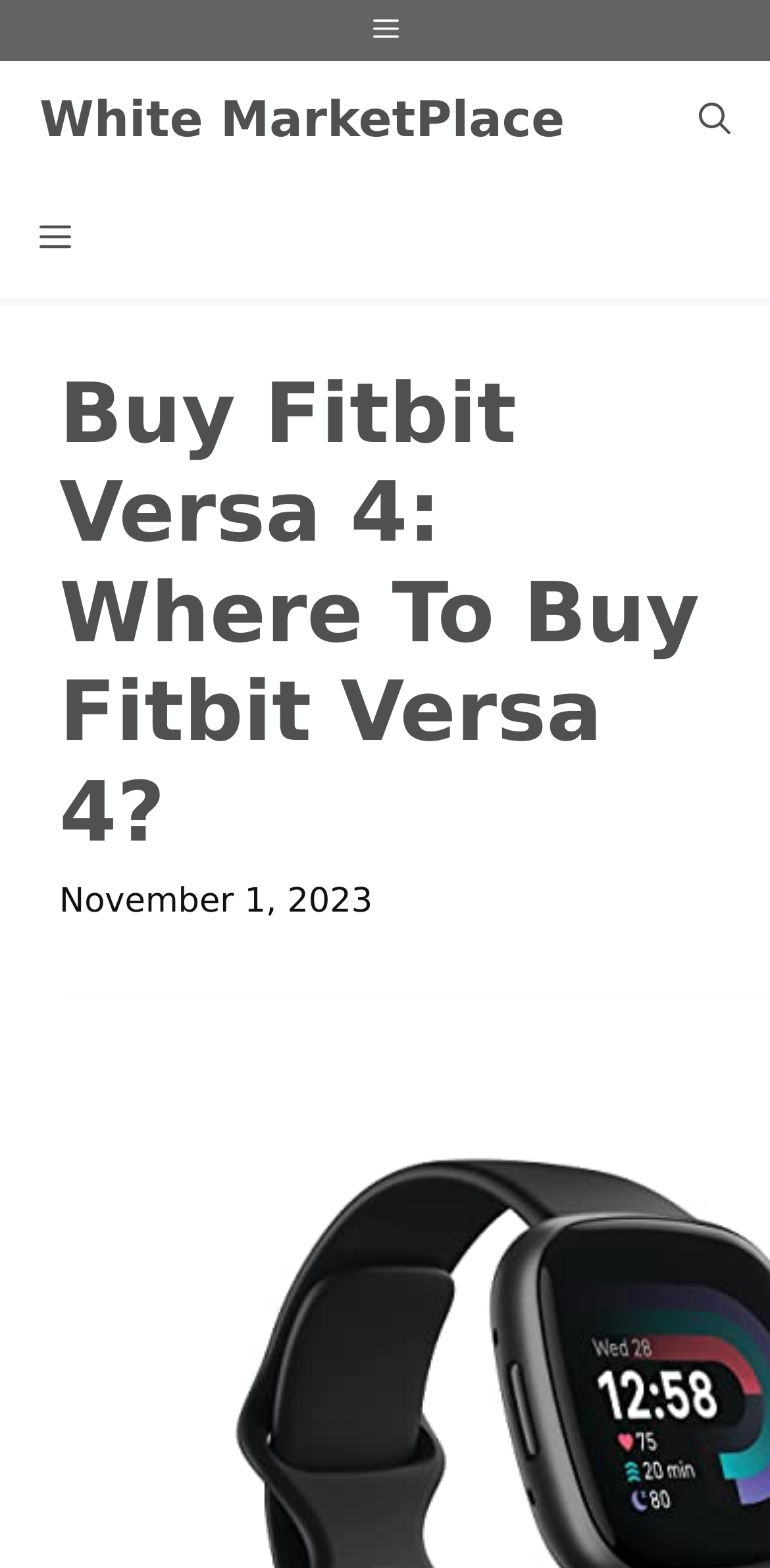How many menu buttons are there?
Offer a detailed and full explanation in response to the question.

I counted the number of menu buttons by looking at the button elements with the text 'Menu'. There are two of them, one at the top of the page and another that controls the mobile-menu.